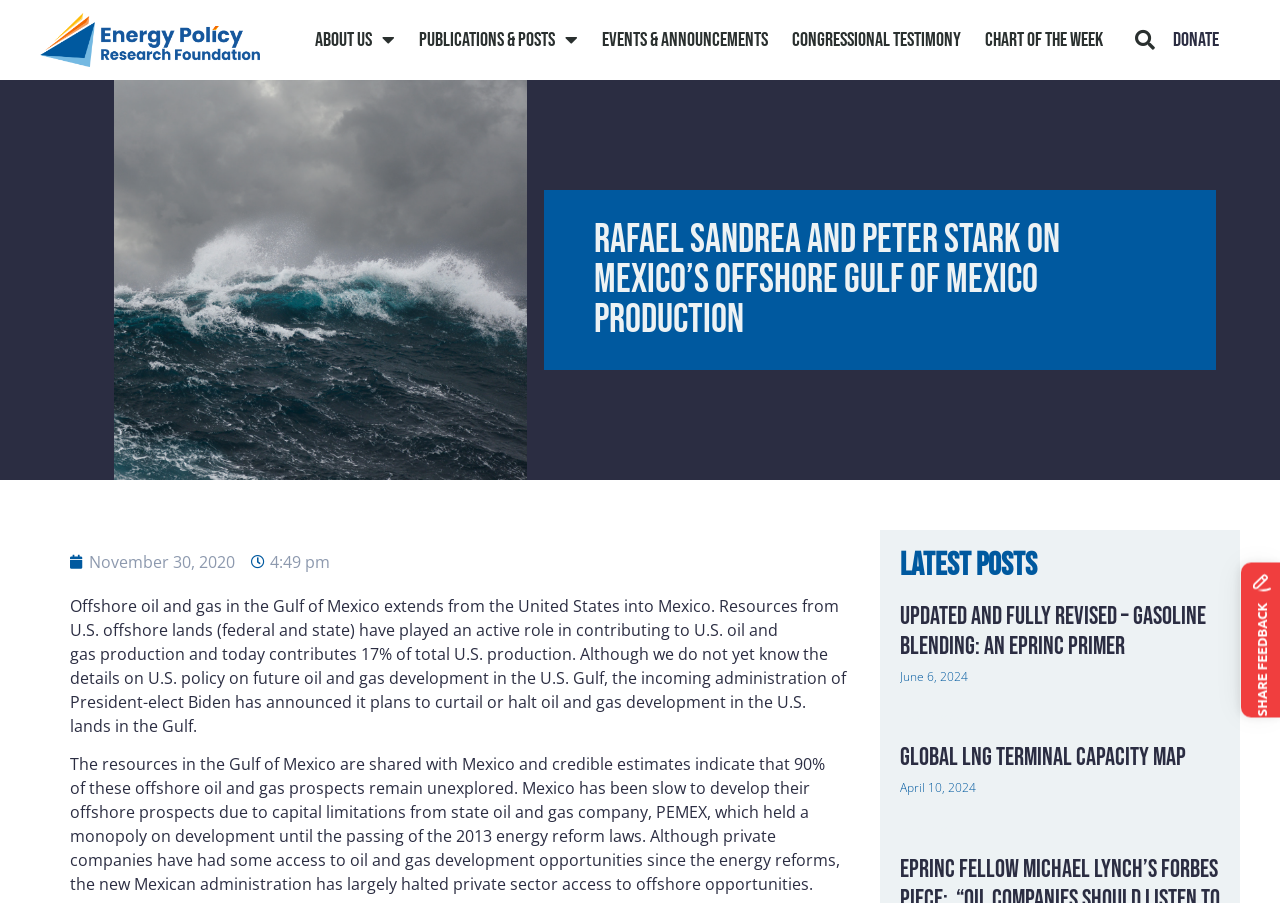Please locate the bounding box coordinates of the region I need to click to follow this instruction: "Search for a topic".

[0.879, 0.022, 0.901, 0.066]